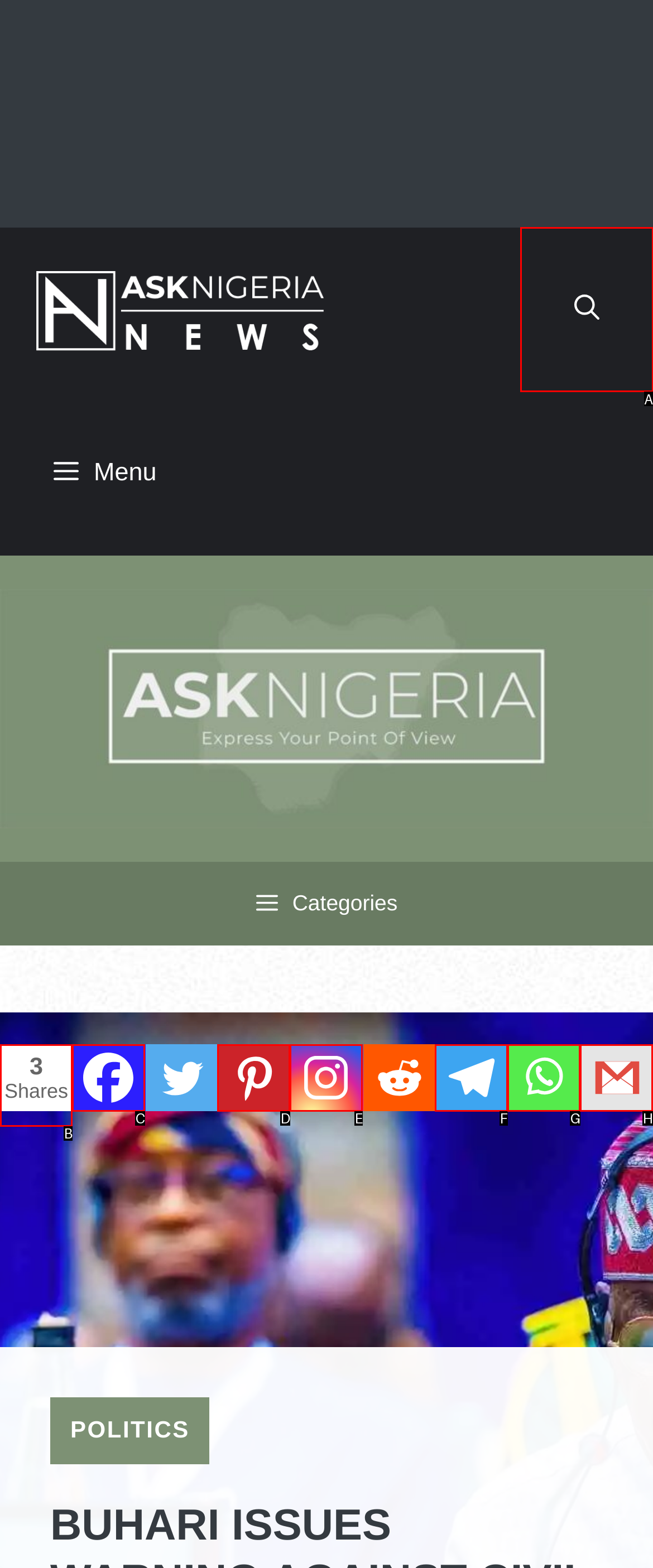Indicate which lettered UI element to click to fulfill the following task: Open search
Provide the letter of the correct option.

A